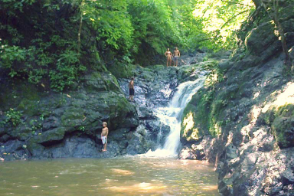Provide a short answer using a single word or phrase for the following question: 
How many individuals are seen in the background?

Several